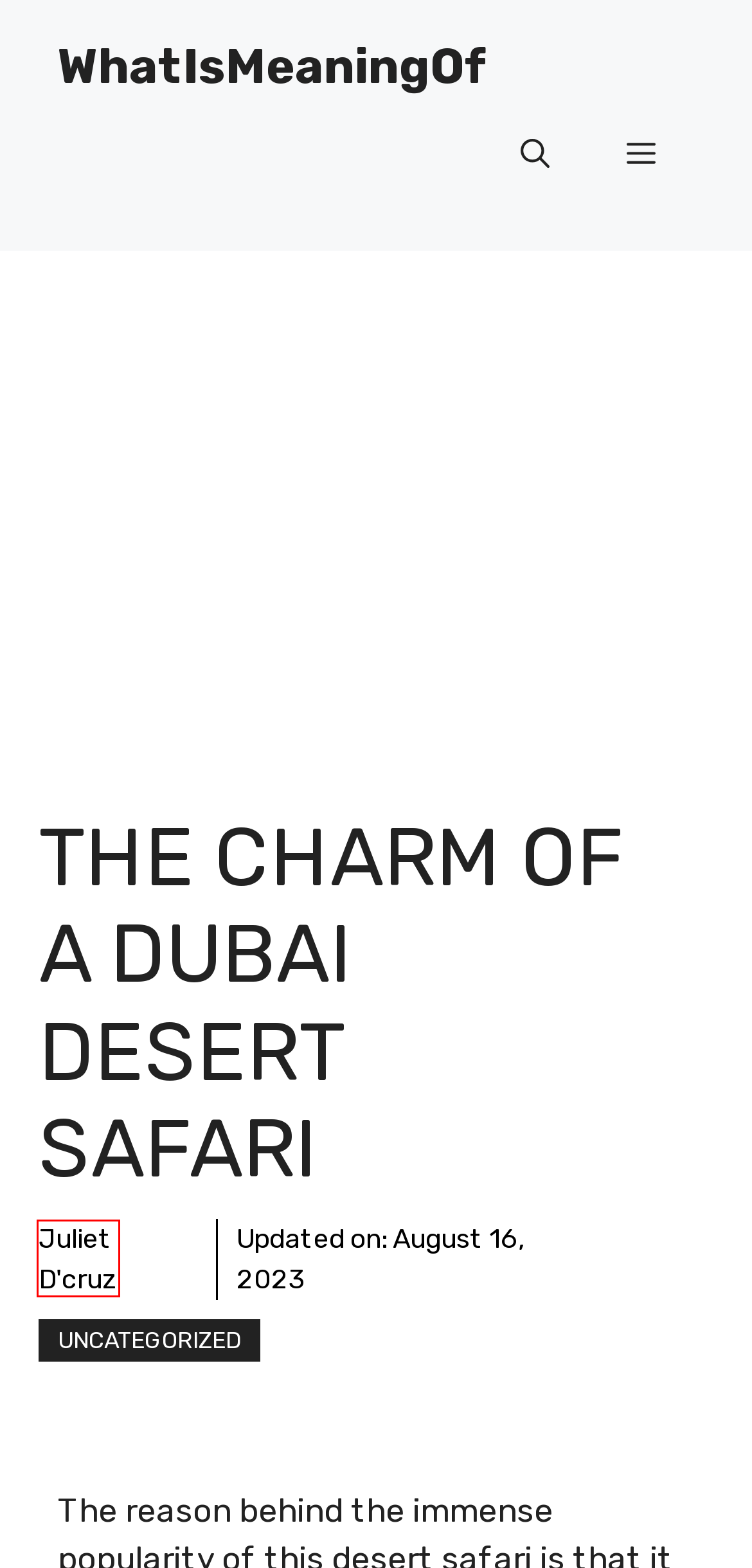You are provided with a screenshot of a webpage highlighting a UI element with a red bounding box. Choose the most suitable webpage description that matches the new page after clicking the element in the bounding box. Here are the candidates:
A. Thriving, Not Just Surviving: Keys to Staying Healthy - WhatIsMeaningOf
B. Juliet D'cruz - WhatIsMeaningOf
C. Terms And Conditions - WhatIsMeaningOf
D. Contact Us - WhatIsMeaningOf
E. Brеathing easy: Ensuring frеsh air circulation with fans and exhaust fans in India - WhatIsMeaningOf
F. Benefits of Using Guest Posting: A Guide For Beginners - WhatIsMeaningOf
G. Whatismeaningof - Knowing Everything Easily
H. Uncategorized - WhatIsMeaningOf

B